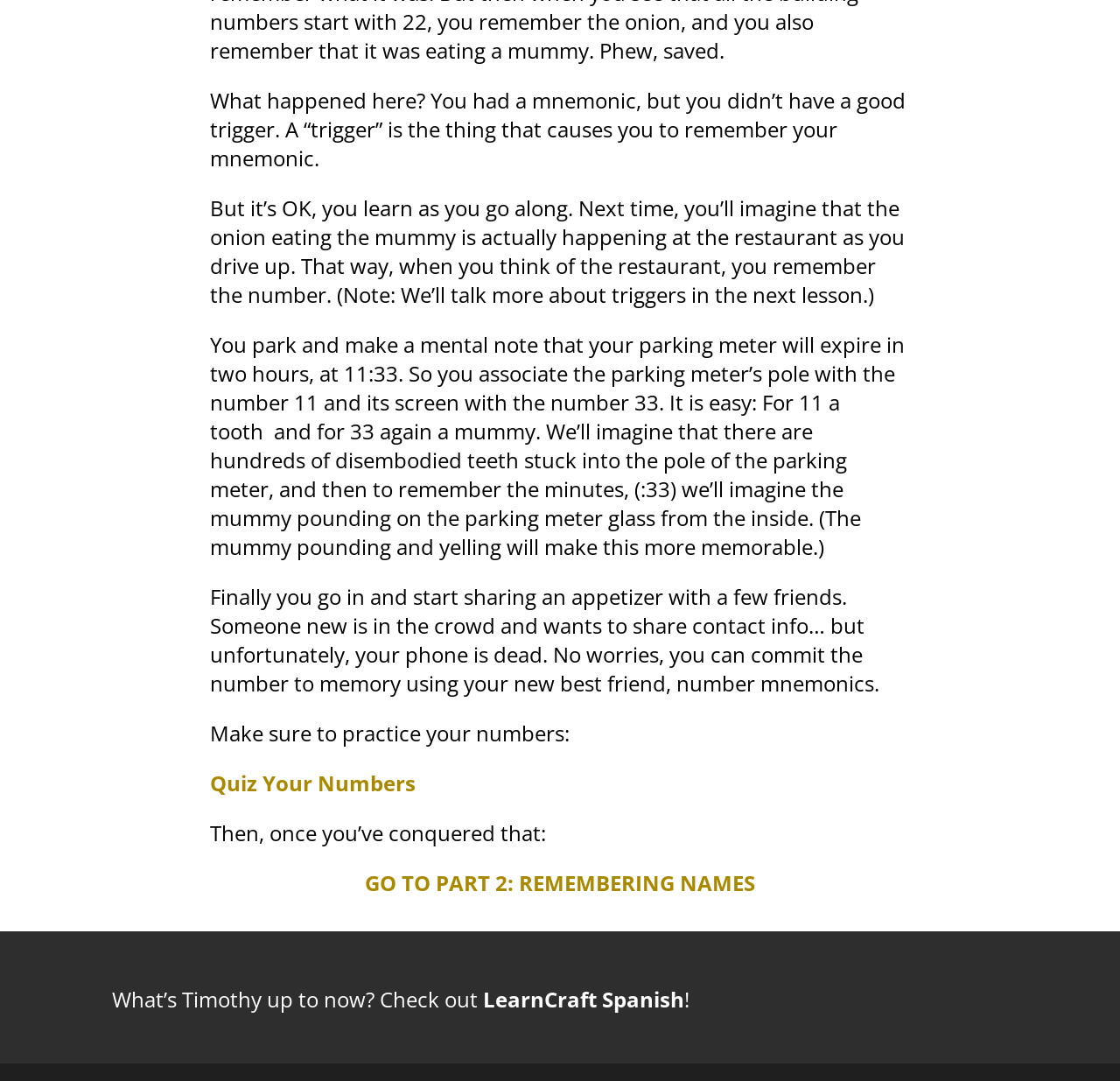Locate the bounding box of the UI element with the following description: "Project Galleries".

None